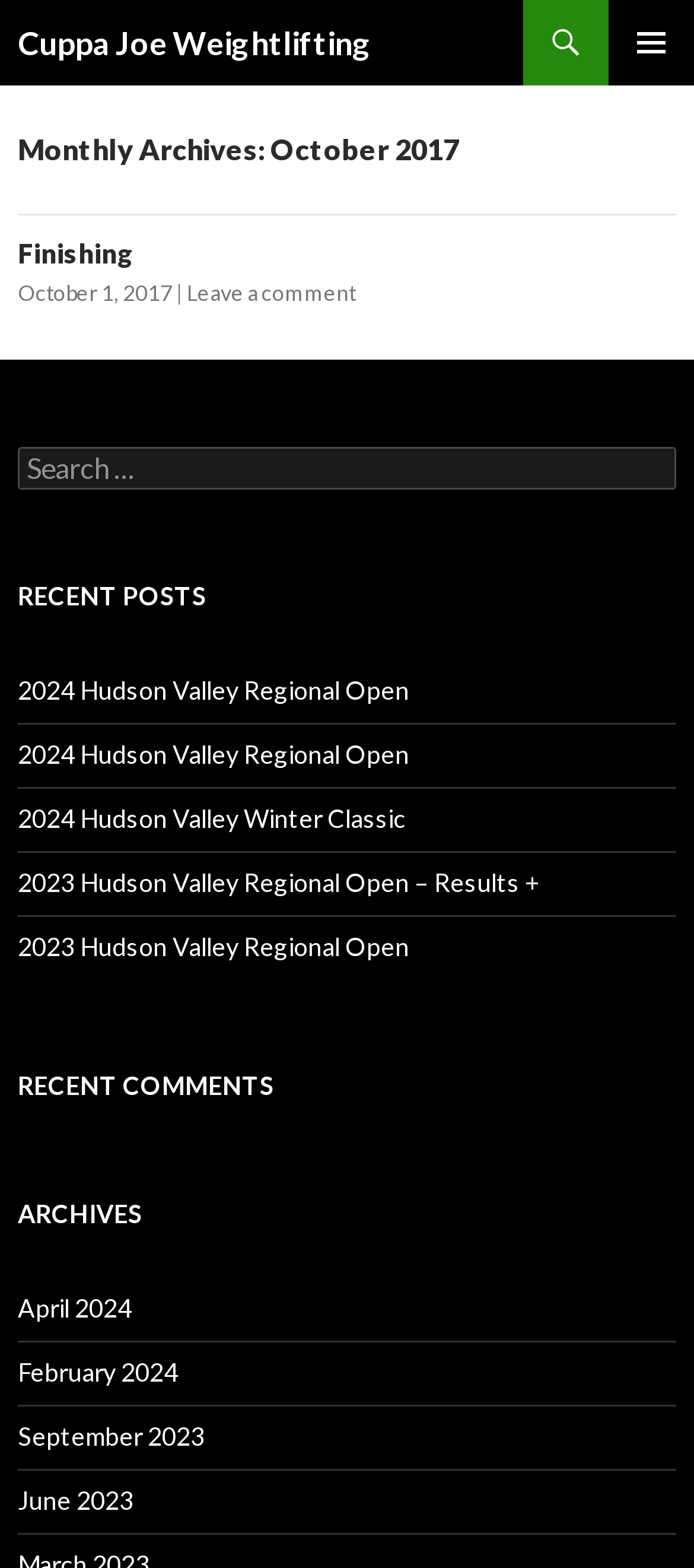Determine the bounding box coordinates of the clickable element necessary to fulfill the instruction: "Read Ancient wisdom for modern business leaders article". Provide the coordinates as four float numbers within the 0 to 1 range, i.e., [left, top, right, bottom].

None